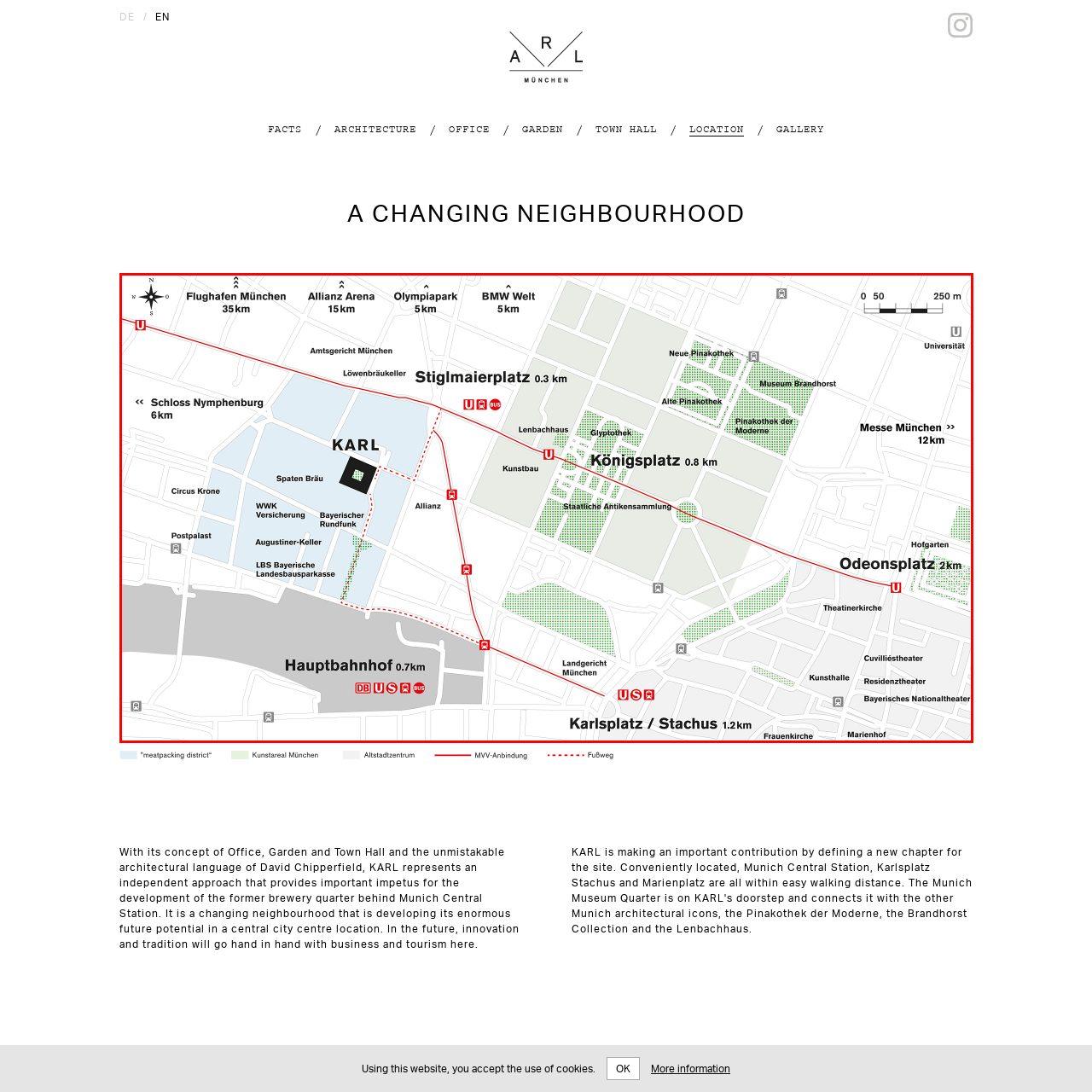What is the name of the opera house marked on the map?
Study the image within the red bounding box and provide a detailed response to the question.

The map highlights various points of interest, including the Munich Opera, which is a notable cultural attraction in the city. The presence of the opera house on the map indicates its proximity to the KARL development project.